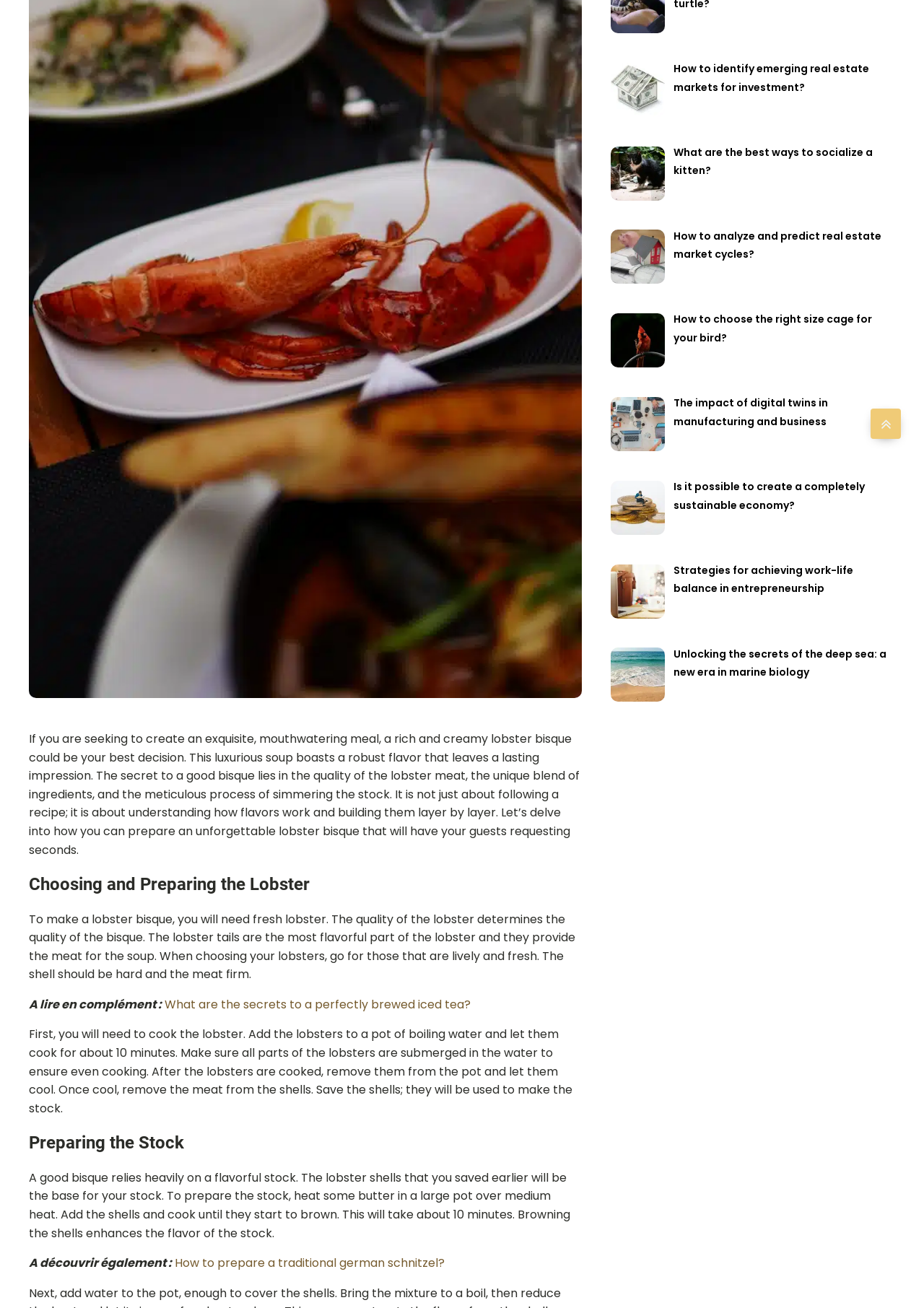Locate the bounding box of the UI element defined by this description: "Legalism and Liberty". The coordinates should be given as four float numbers between 0 and 1, formatted as [left, top, right, bottom].

None